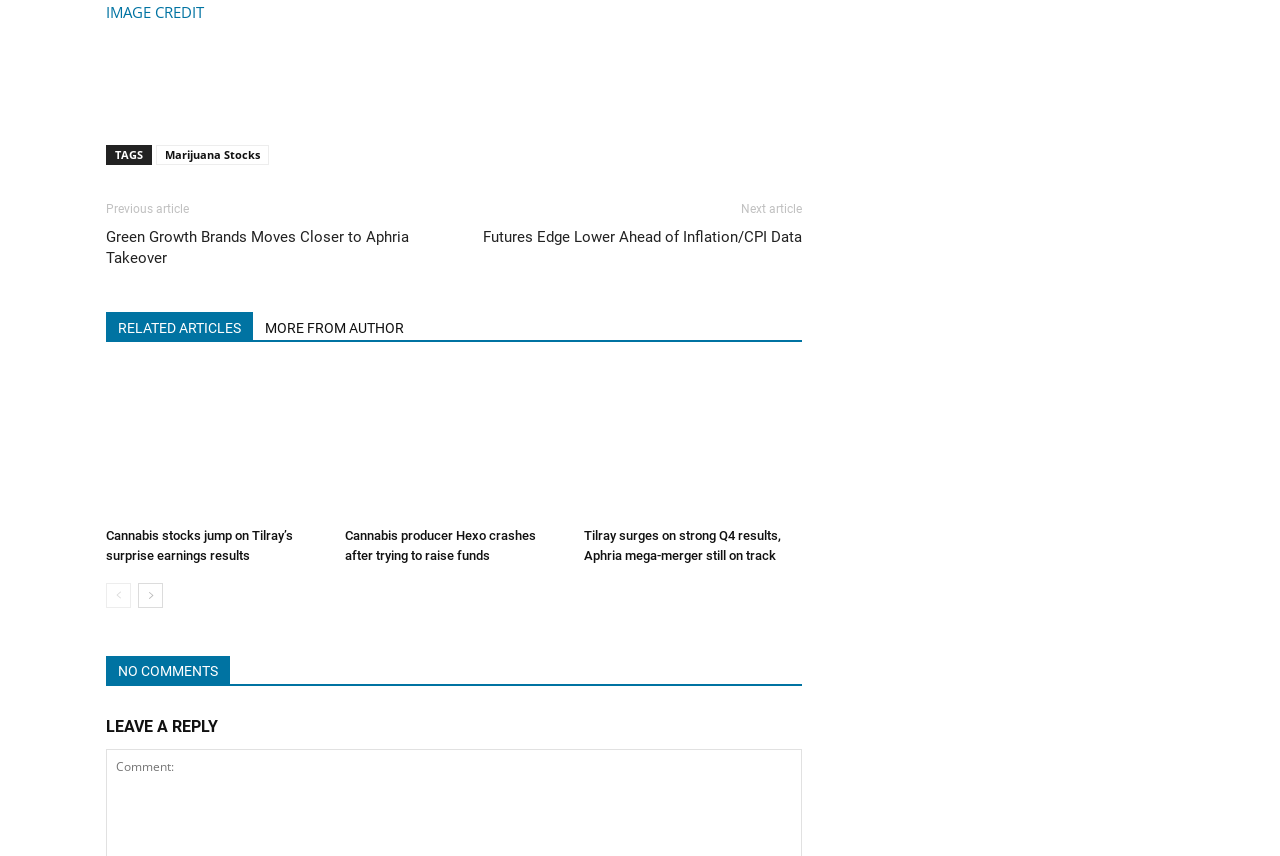Identify the bounding box coordinates of the part that should be clicked to carry out this instruction: "Click on the 'Tilray' link".

[0.456, 0.431, 0.627, 0.606]